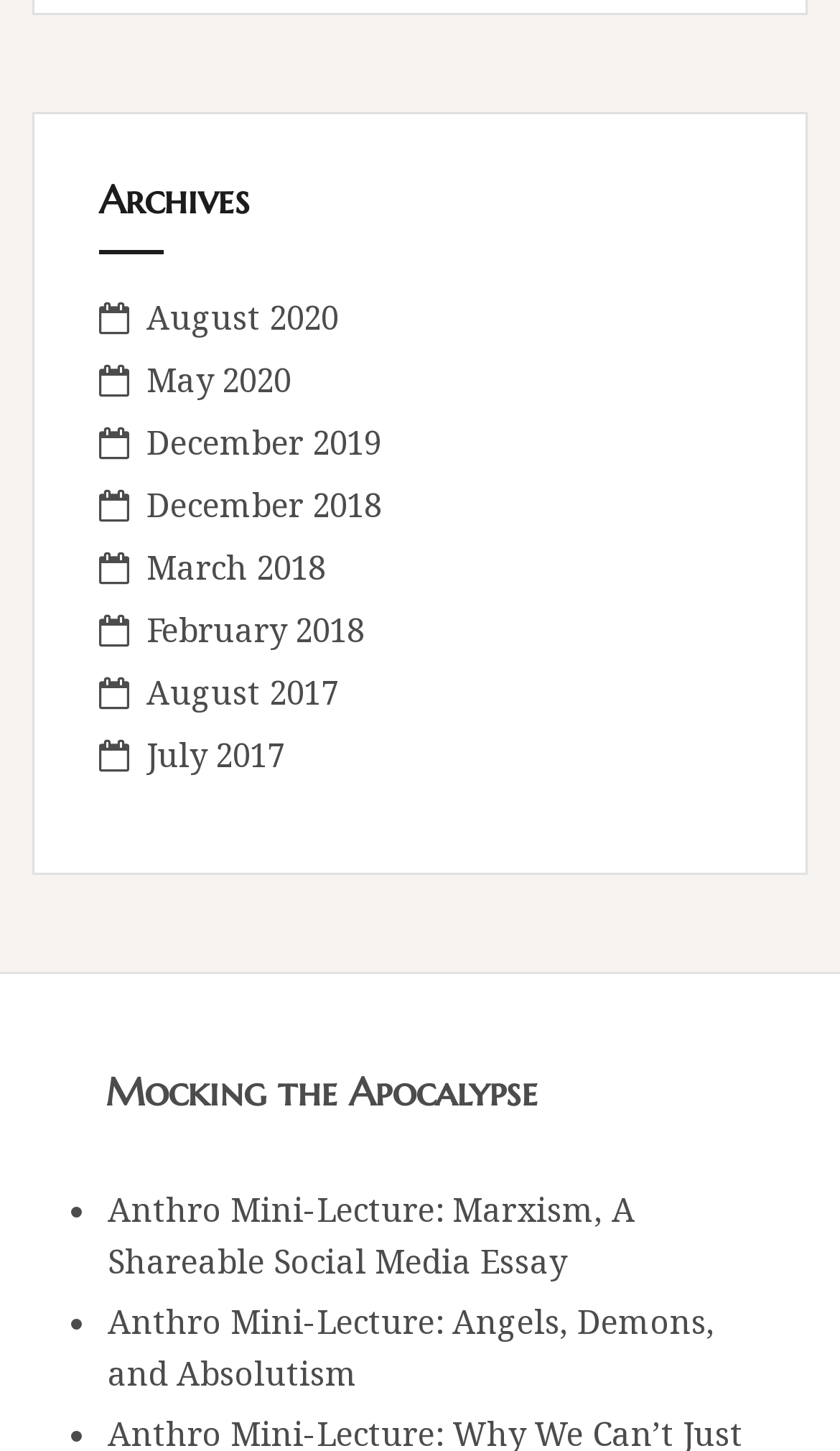Please identify the bounding box coordinates of the element's region that I should click in order to complete the following instruction: "View archives from August 2020". The bounding box coordinates consist of four float numbers between 0 and 1, i.e., [left, top, right, bottom].

[0.174, 0.204, 0.403, 0.233]